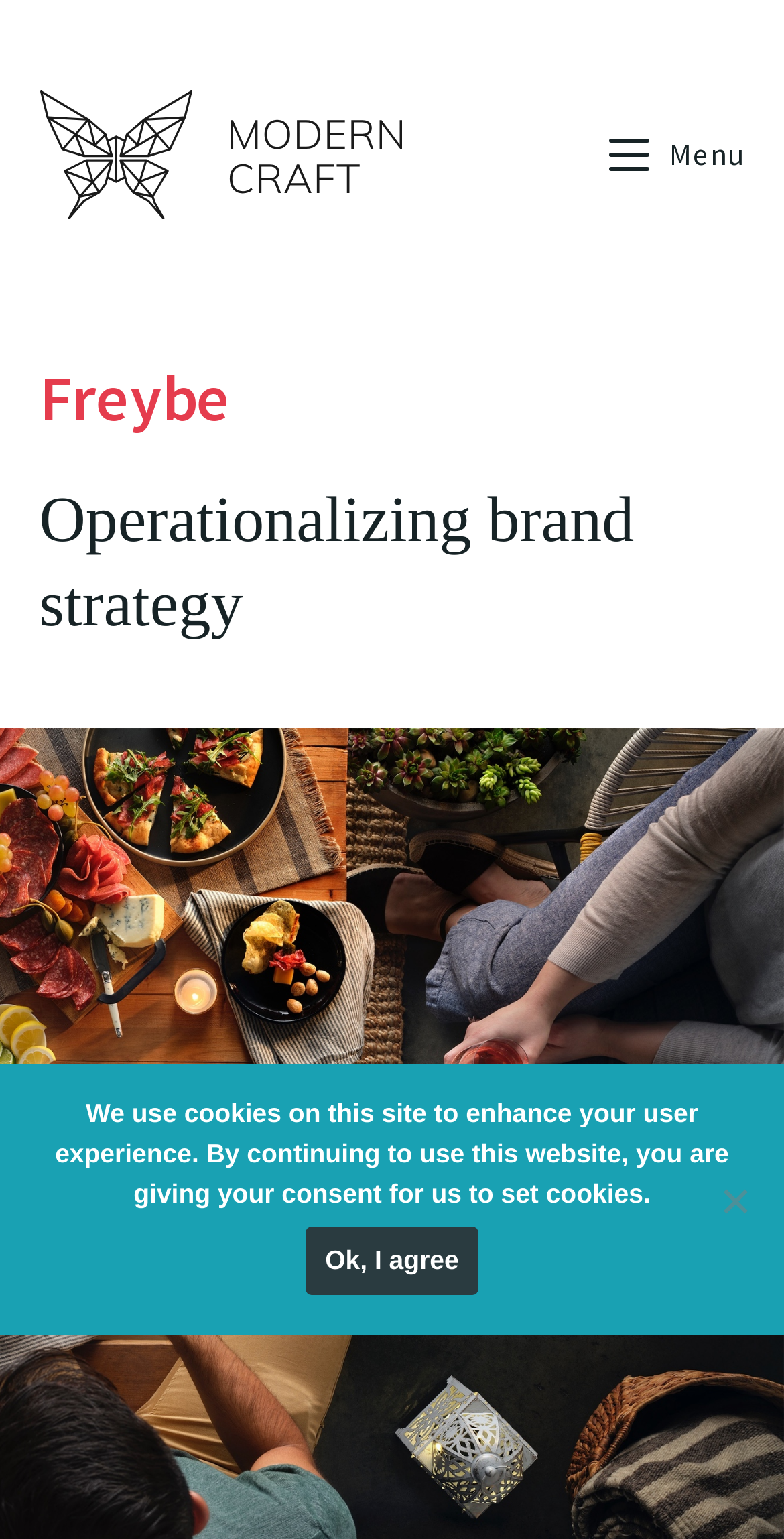Respond to the question below with a single word or phrase:
What is the theme of the webpage content?

Brand strategy